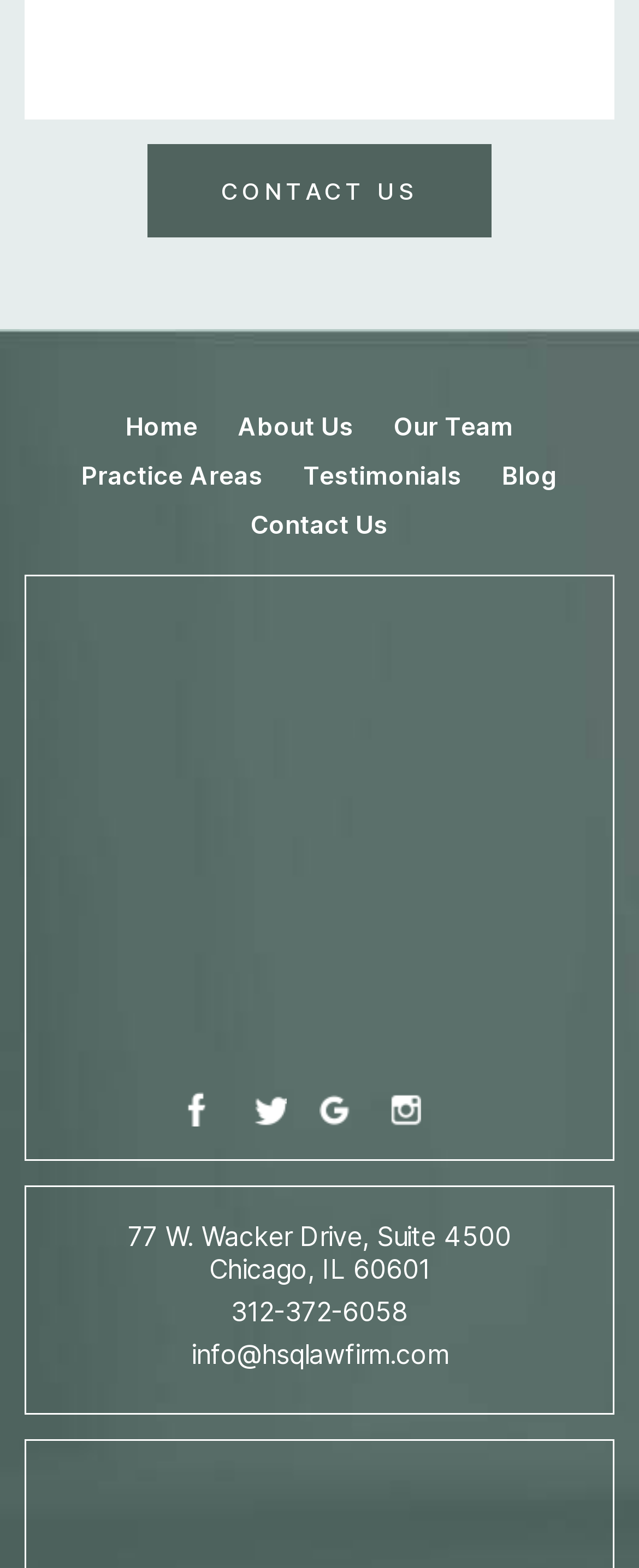What is the name of the law firm?
Please respond to the question with a detailed and informative answer.

I found the name of the law firm by looking at the image with the text 'HSQ'. This image is located at the top of the page and appears to be the logo of the law firm.